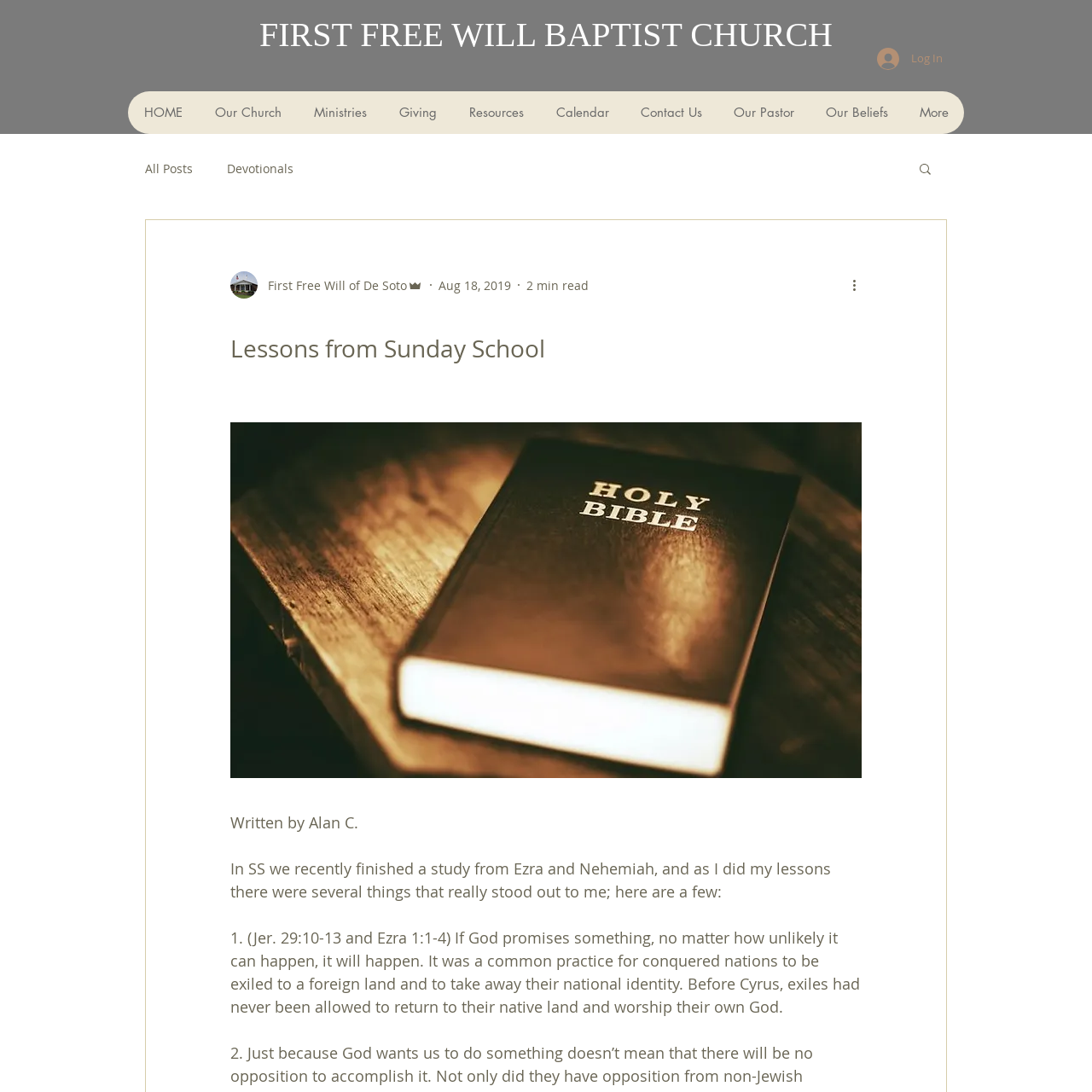Provide a brief response in the form of a single word or phrase:
What is the name of the church?

FIRST FREE WILL BAPTIST CHURCH